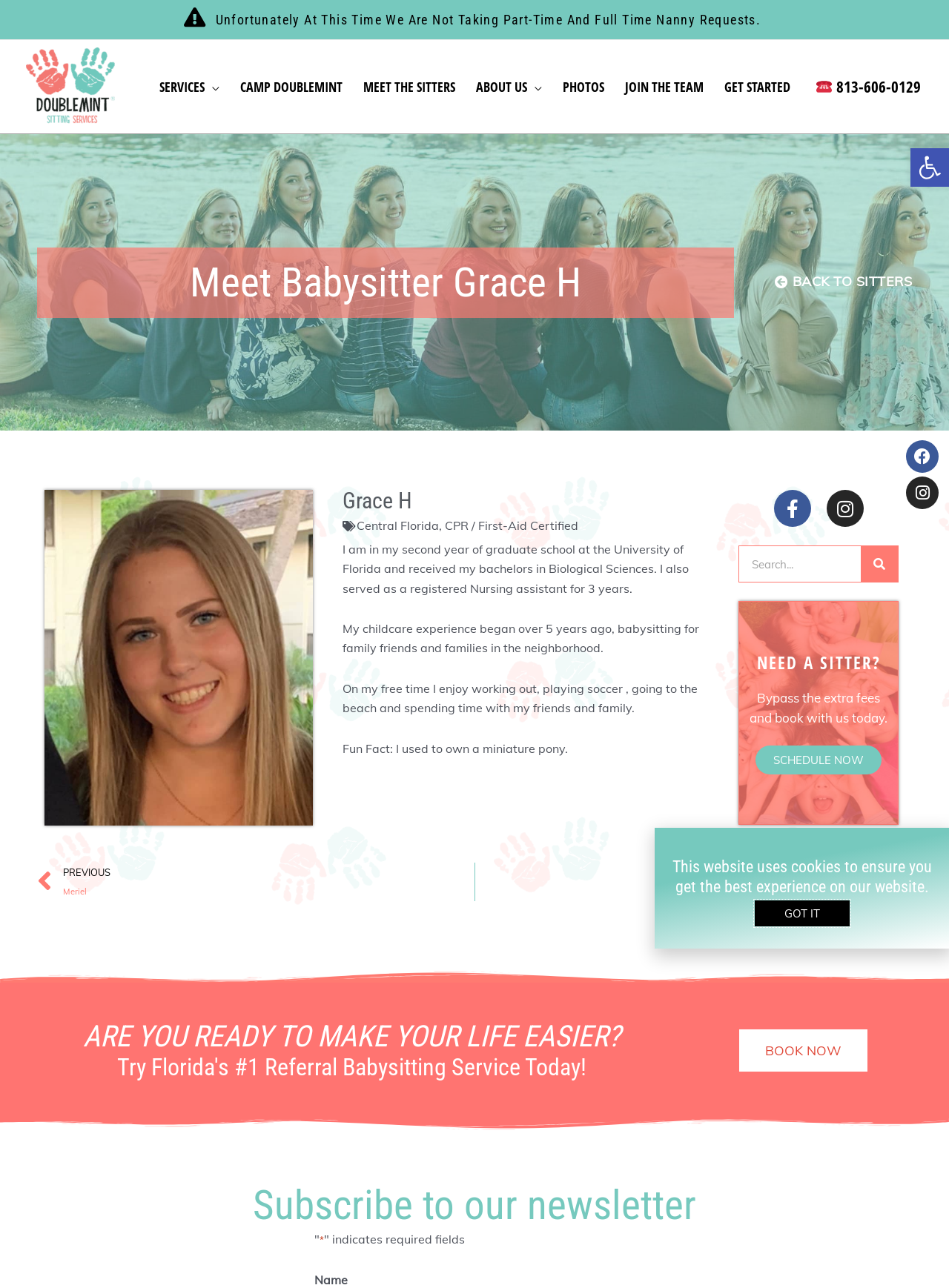Please determine the bounding box coordinates of the element's region to click for the following instruction: "Click on SERVICES Menu Toggle".

[0.154, 0.047, 0.239, 0.087]